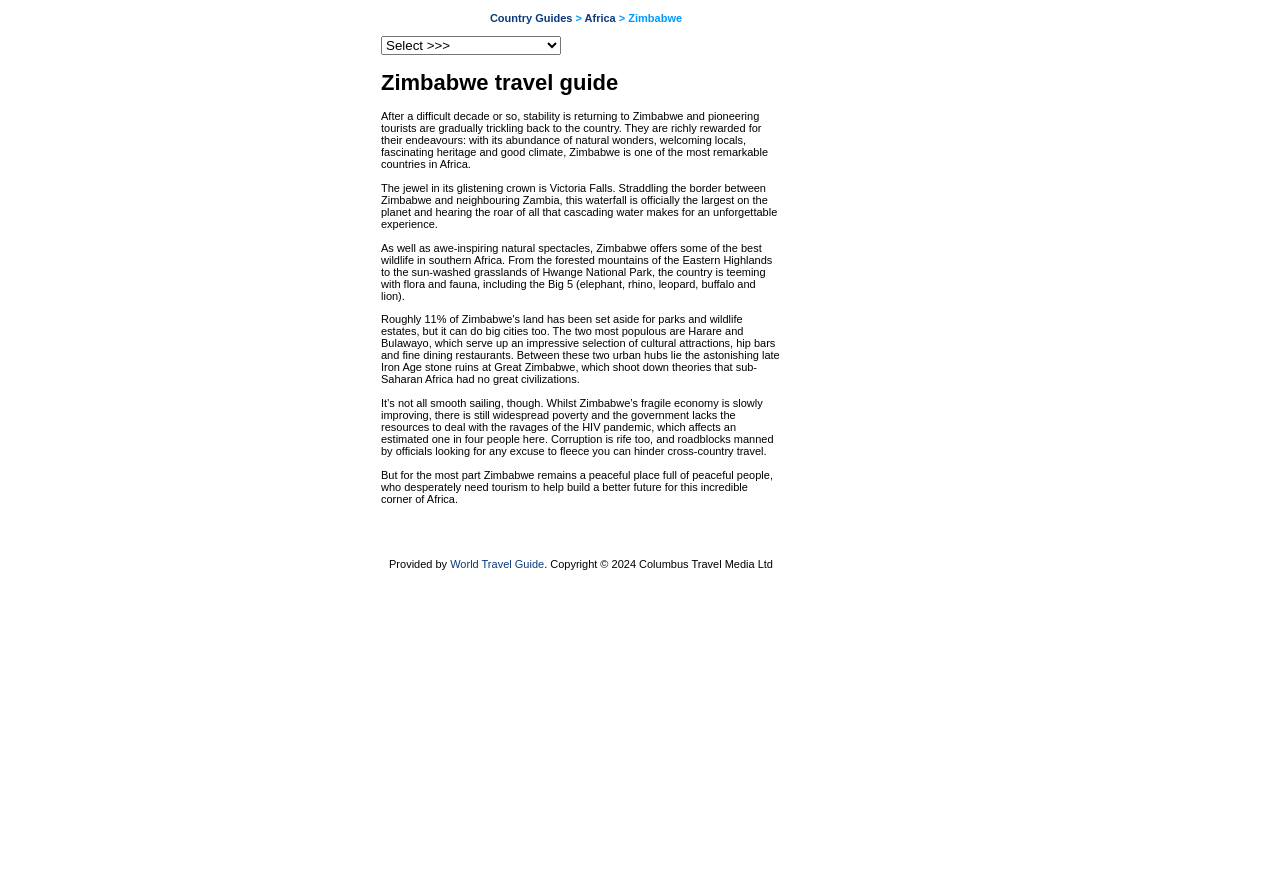What is the largest waterfall on the planet?
From the screenshot, provide a brief answer in one word or phrase.

Victoria Falls